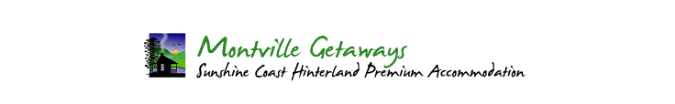Describe all the elements and aspects of the image comprehensively.

The image showcases the logo and tagline for "Montville Getaways," a premium accommodation provider located in the scenic Sunshine Coast Hinterland. The design features a visually appealing representation of a cabin or lodge, complemented by serene colors that evoke the natural beauty of the area. The text prominently highlights the name "Montville Getaways" in a stylized green font, emphasizing its connection to nature, while the tagline reads "Sunshine Coast Hinterland Premium Accommodation," indicating a focus on high-quality lodging amidst picturesque surroundings. This branding encapsulates the essence of a relaxing retreat in a breathtaking destination.